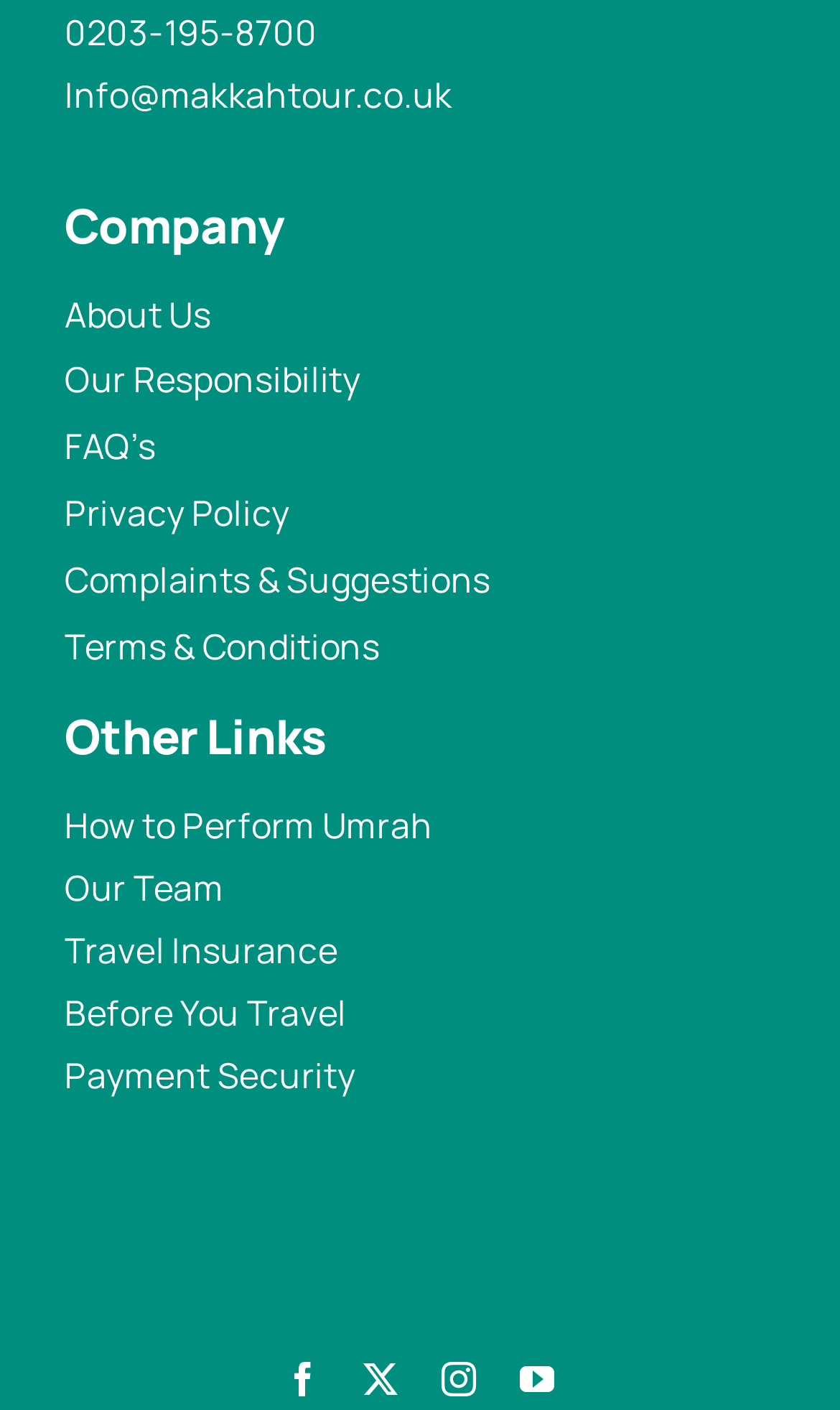Find the bounding box coordinates of the clickable area that will achieve the following instruction: "Click the 'About Us' link".

[0.077, 0.201, 0.923, 0.245]